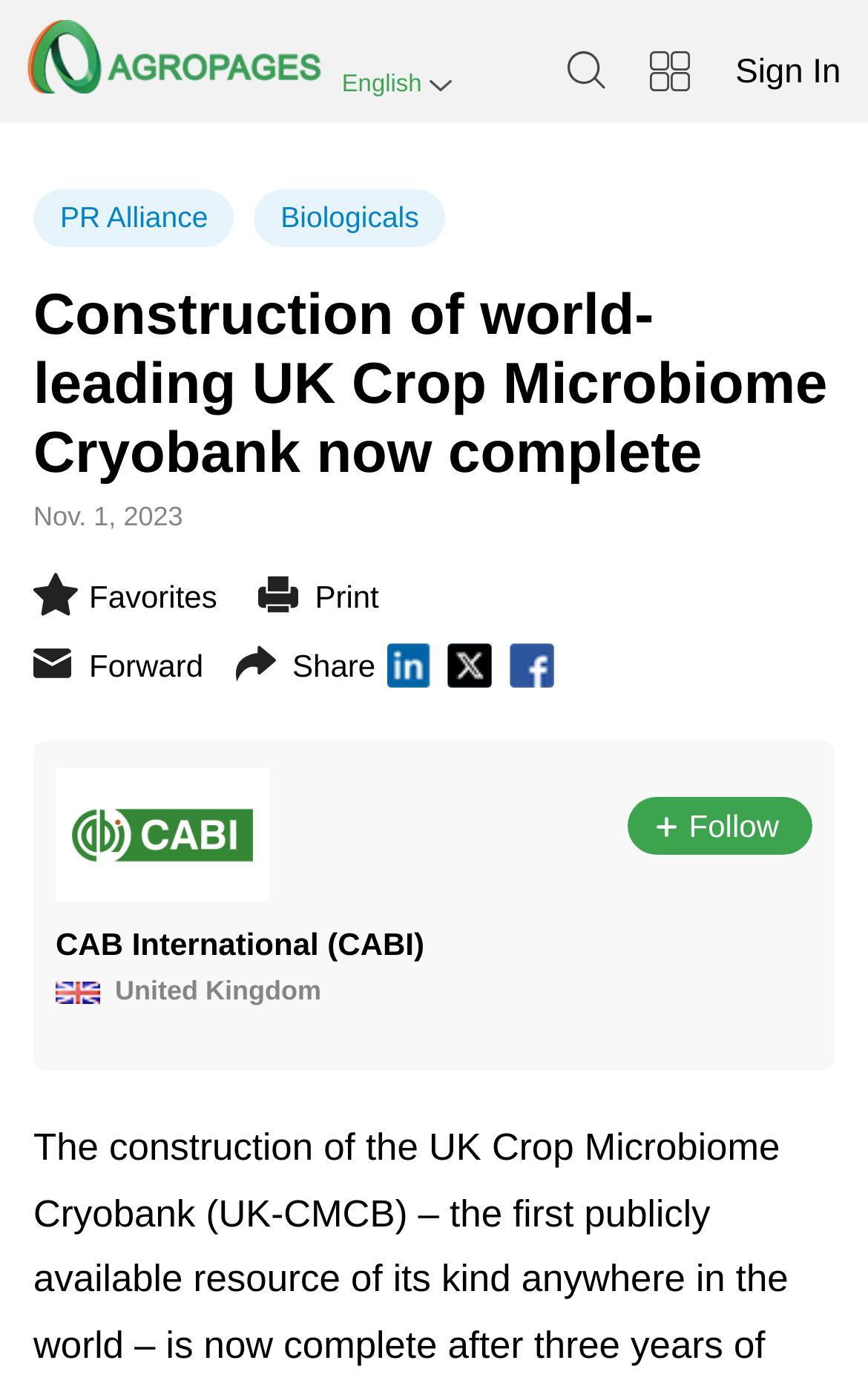Provide the bounding box coordinates of the section that needs to be clicked to accomplish the following instruction: "Visit the PR Alliance page."

[0.038, 0.136, 0.27, 0.178]